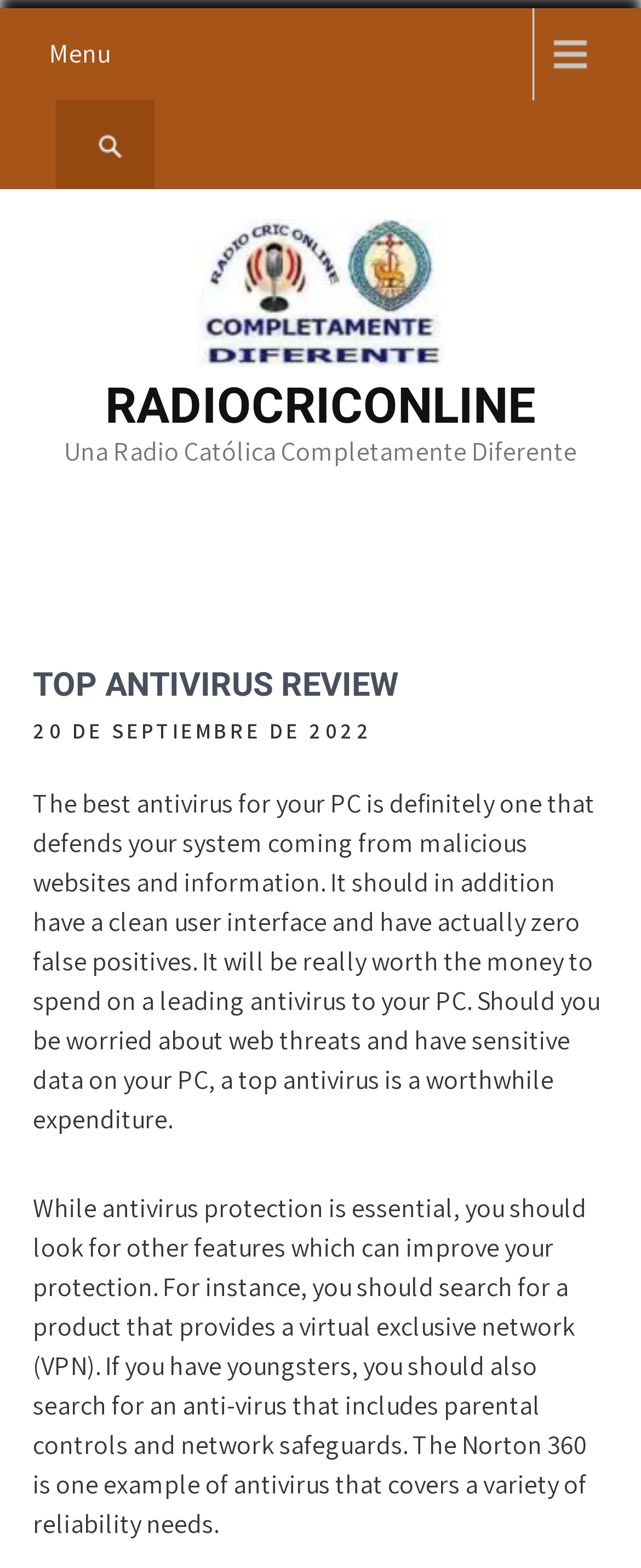Using the provided element description "Menu", determine the bounding box coordinates of the UI element.

[0.051, 0.005, 0.949, 0.064]